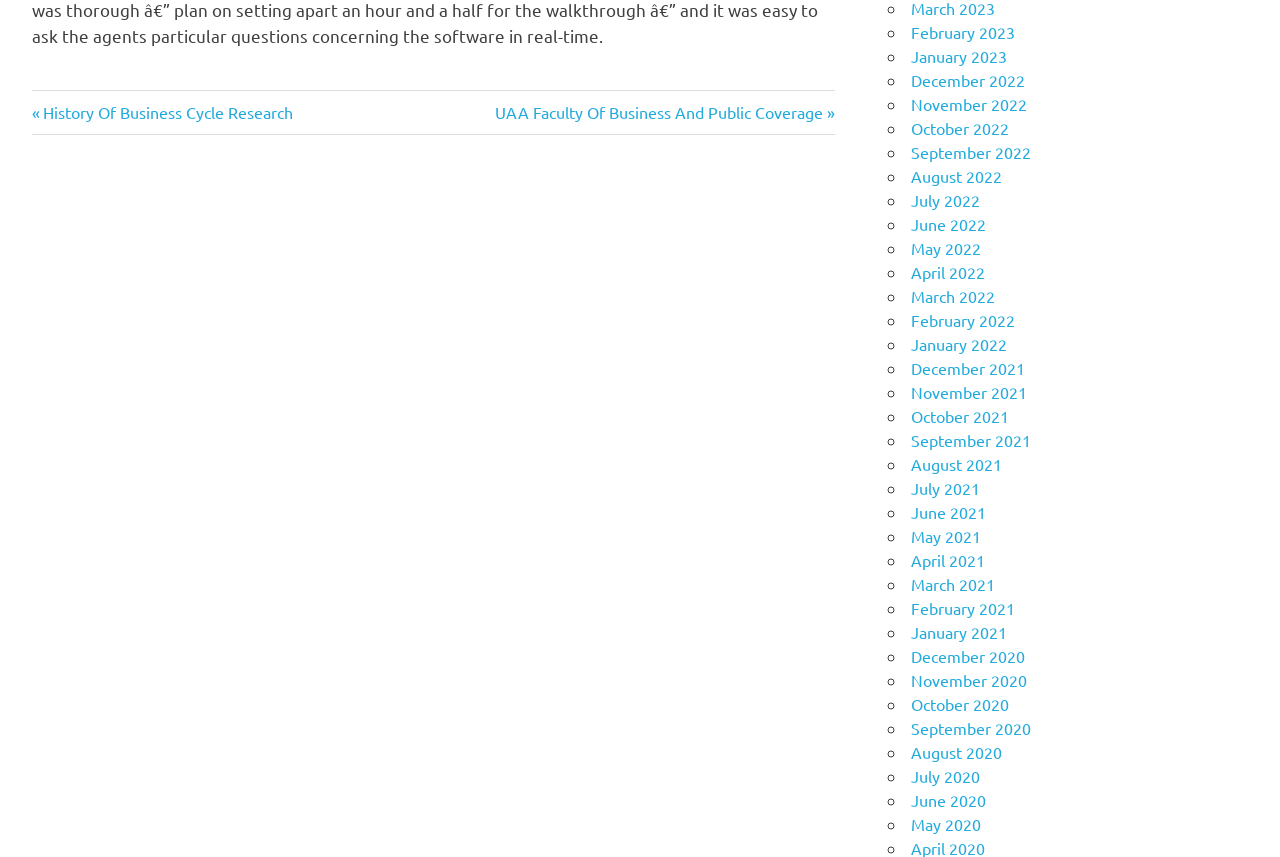Please specify the bounding box coordinates for the clickable region that will help you carry out the instruction: "view February 2023".

[0.712, 0.026, 0.793, 0.049]